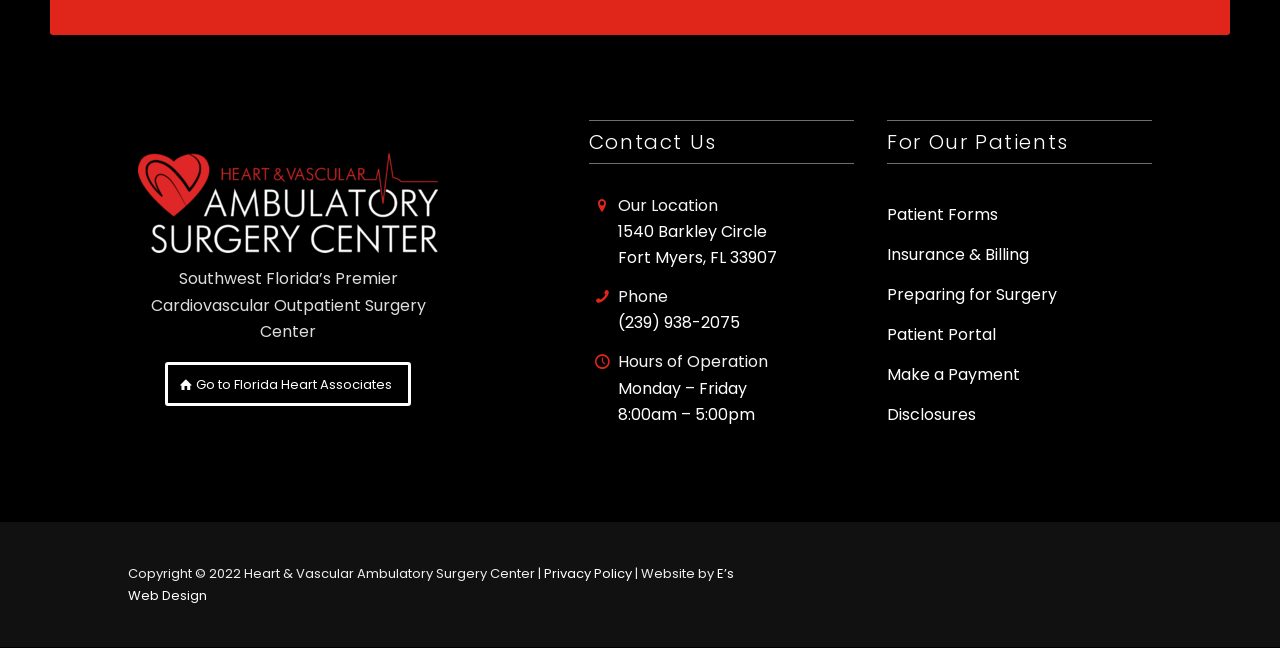What is the purpose of the 'Patient Portal' link?
Please provide a single word or phrase as your answer based on the image.

To access patient information